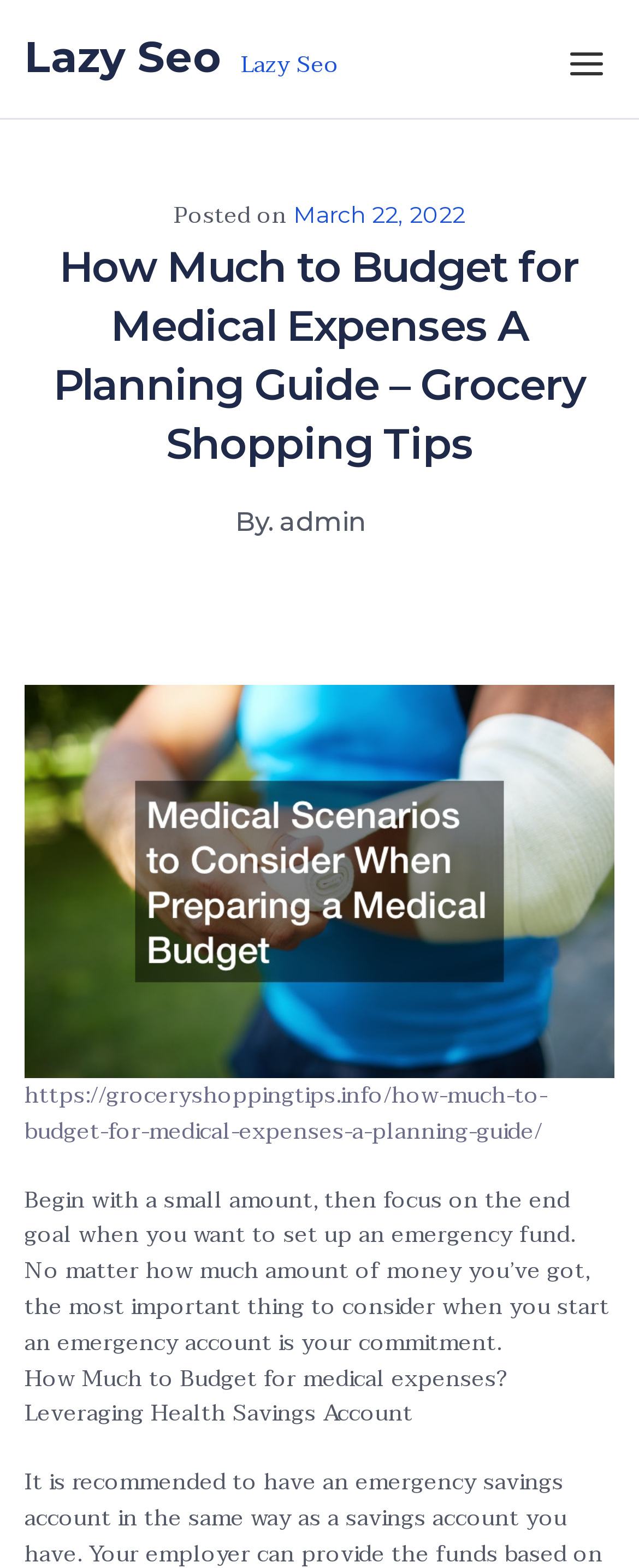What is the main topic of this article?
Utilize the image to construct a detailed and well-explained answer.

The main topic of this article is budgeting for medical expenses, as indicated by the title 'How Much to Budget for Medical Expenses A Planning Guide' and the content of the article, which discusses setting up an emergency fund and leveraging health savings accounts.